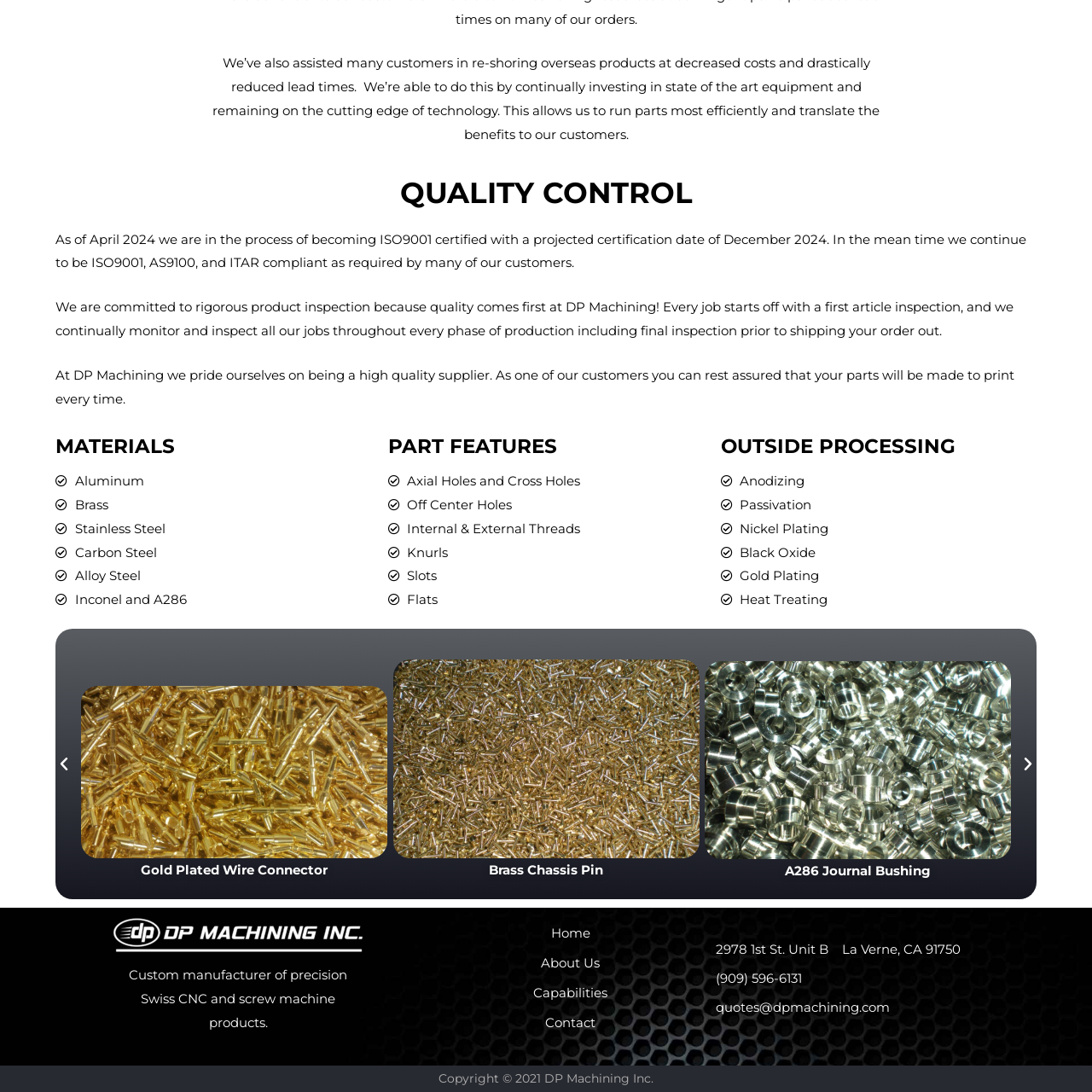Give an elaborate description of the visual elements within the red-outlined box.

This image features a detailed illustration of a **Gold Plated Wire Connector**. It is represented in a clear and informative manner, emphasizing its design primarily meant for electronic connections. Gold plating is utilized in this component to enhance conductivity and resist corrosion, making it an ideal choice for high-reliability applications. Such connectors play a crucial role in ensuring stable and efficient electrical connections, often used in medical, aerospace, and communication technologies. The sleek design and shiny finish of the gold plating reflect the high-quality standards upheld in precision engineering.